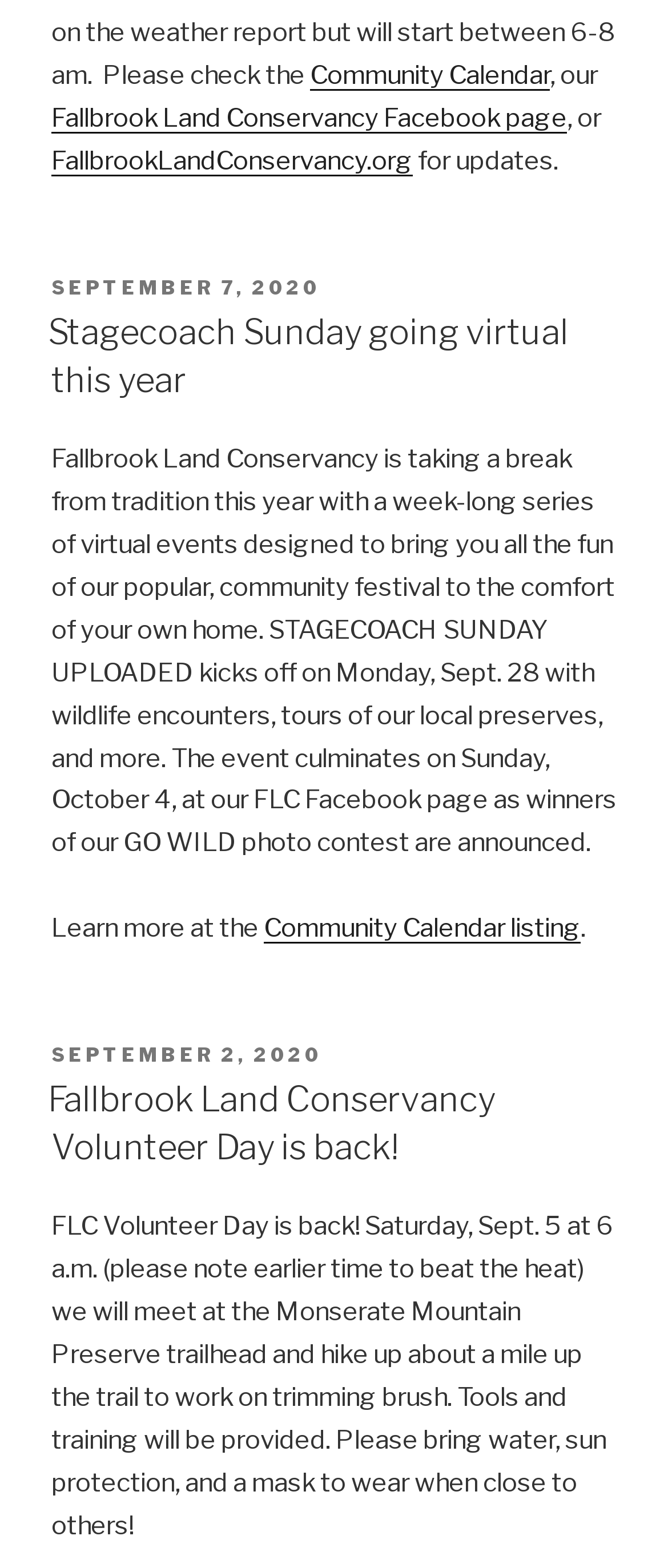Please provide a short answer using a single word or phrase for the question:
What is the name of the Facebook page?

Fallbrook Land Conservancy Facebook page